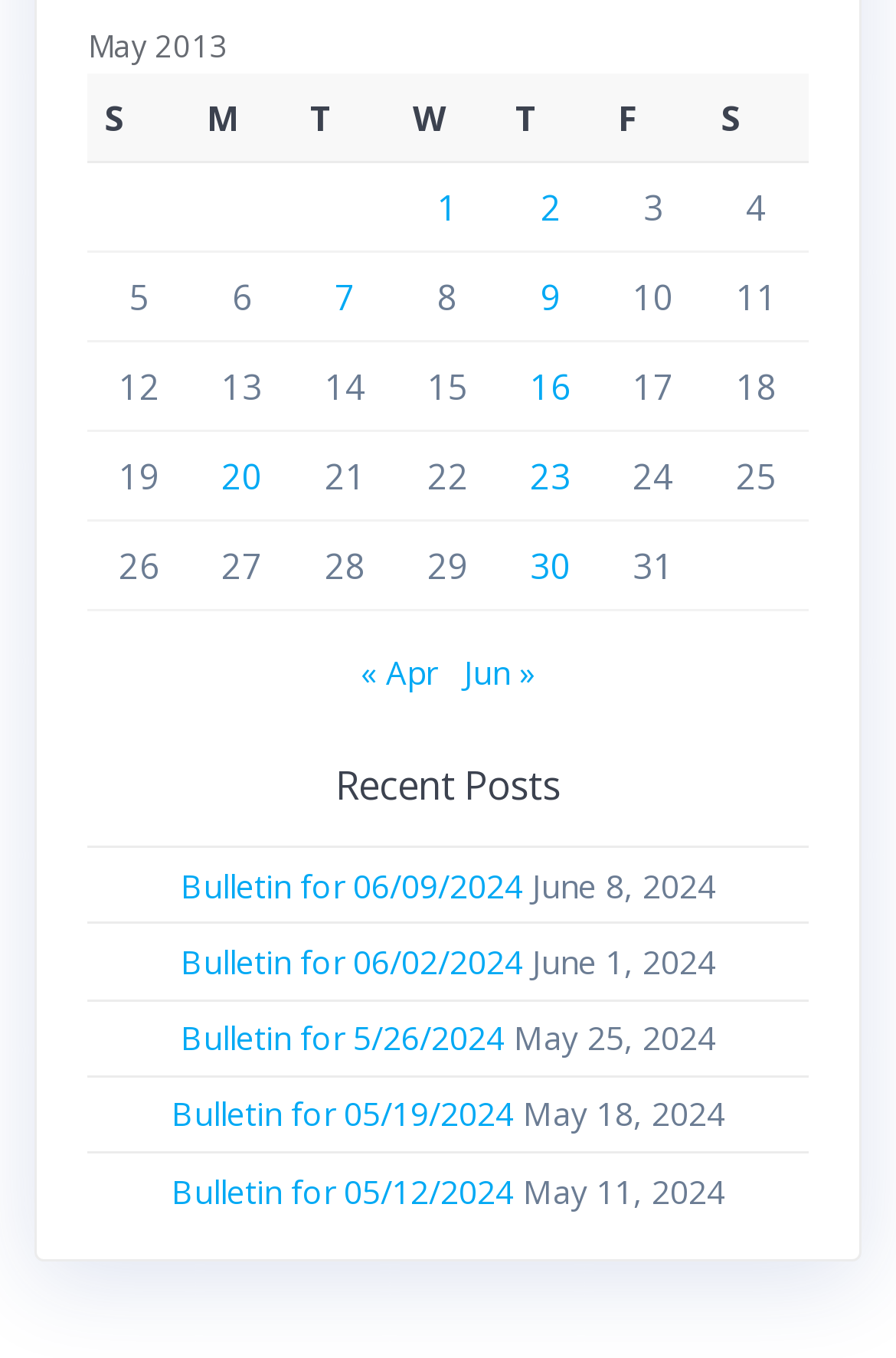What are the days of the week shown in the table headers?
Refer to the screenshot and deliver a thorough answer to the question presented.

The table headers have column headers labeled 'S', 'M', 'T', 'W', 'T', 'F', and 'S', which represent the days of the week, namely Sunday, Monday, Tuesday, Wednesday, Thursday, Friday, and Saturday.